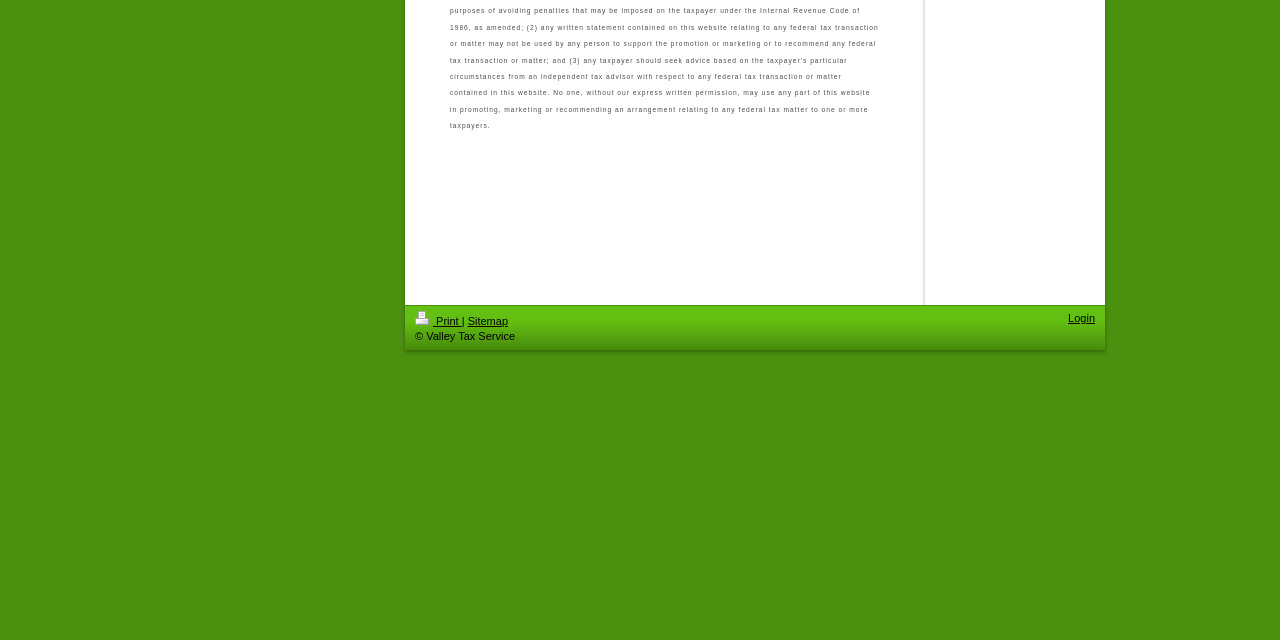Find the bounding box of the UI element described as: "Print". The bounding box coordinates should be given as four float values between 0 and 1, i.e., [left, top, right, bottom].

[0.324, 0.492, 0.361, 0.511]